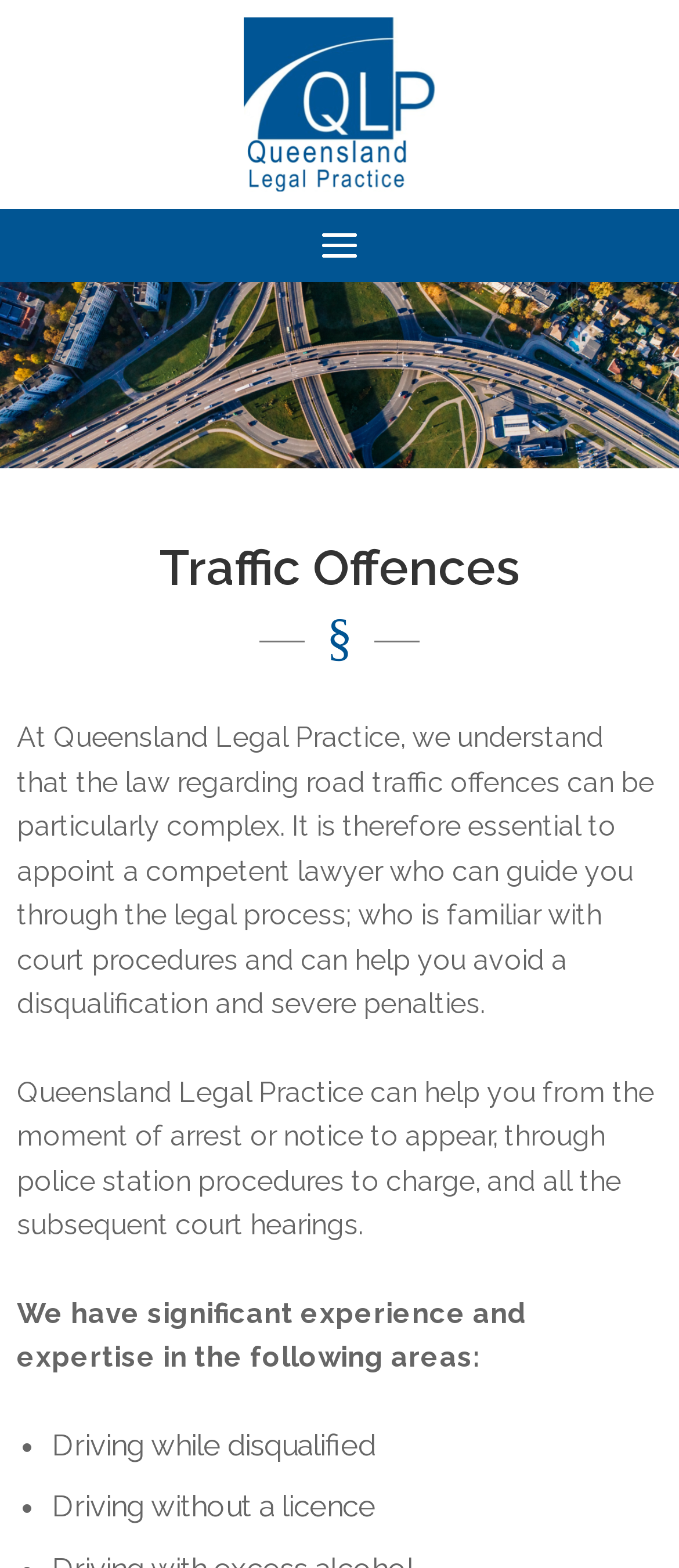Generate a comprehensive caption for the webpage you are viewing.

The webpage is about traffic offences and the legal services provided by the Queensland Legal Practice. At the top, there is a link to the Queensland Legal Practice, accompanied by an image with the same name, positioned slightly above the link. 

Below these elements, a larger image related to traffic law is displayed, spanning the entire width of the page. 

Following the image, a heading "Traffic Offences" is centered near the top of the page. 

Below the heading, there are two paragraphs of text. The first paragraph explains the importance of appointing a competent lawyer to guide individuals through the legal process of traffic offences. The second paragraph describes the services provided by the Queensland Legal Practice, from the moment of arrest to the subsequent court hearings.

Under these paragraphs, a section with a heading "We have significant experience and expertise in the following areas:" is displayed. This section contains a list of two items, marked with bullet points, which are "Driving while disqualified" and "Driving without a licence".